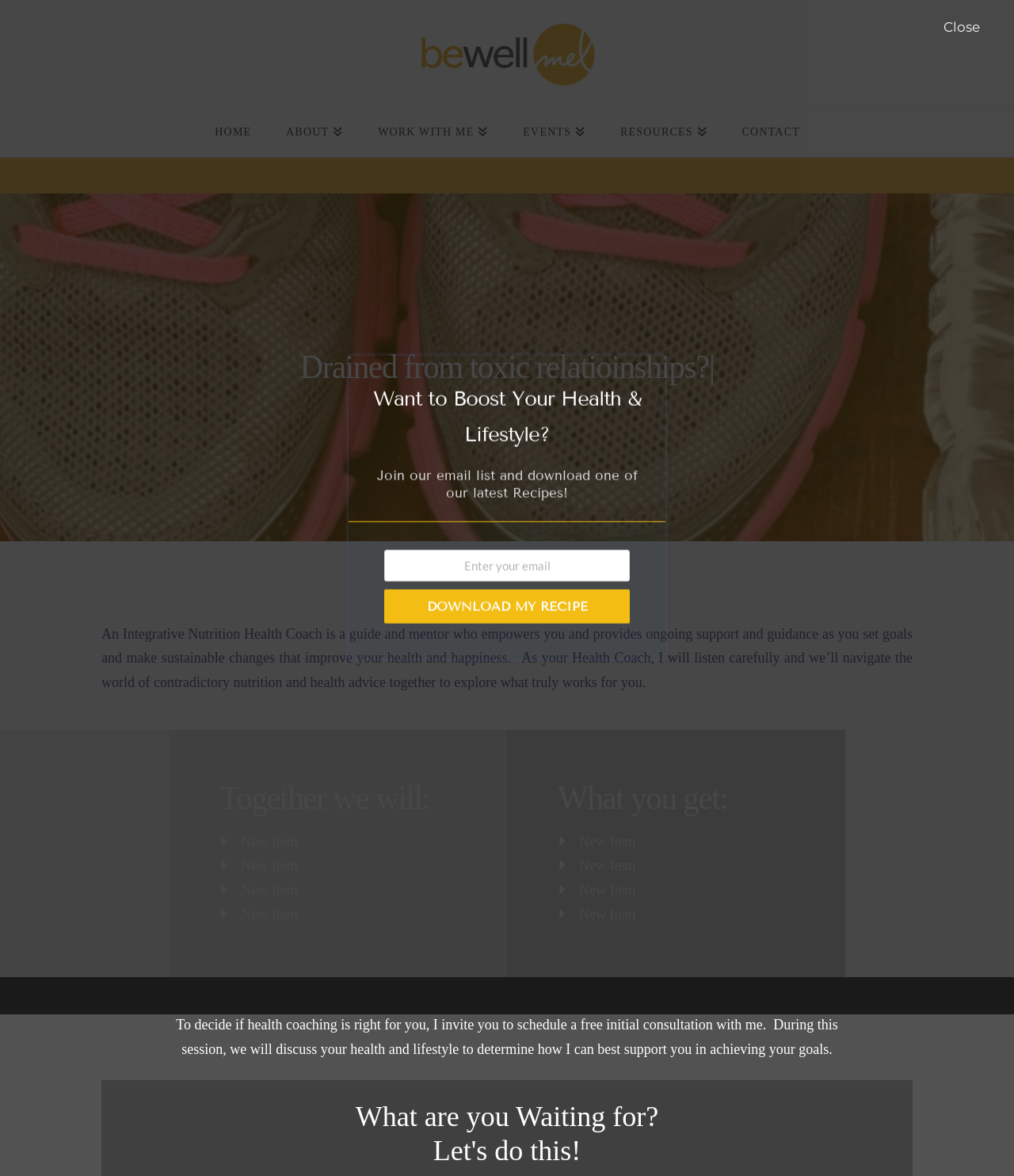Locate the bounding box coordinates of the area that needs to be clicked to fulfill the following instruction: "Enter your email". The coordinates should be in the format of four float numbers between 0 and 1, namely [left, top, right, bottom].

[0.379, 0.467, 0.621, 0.494]